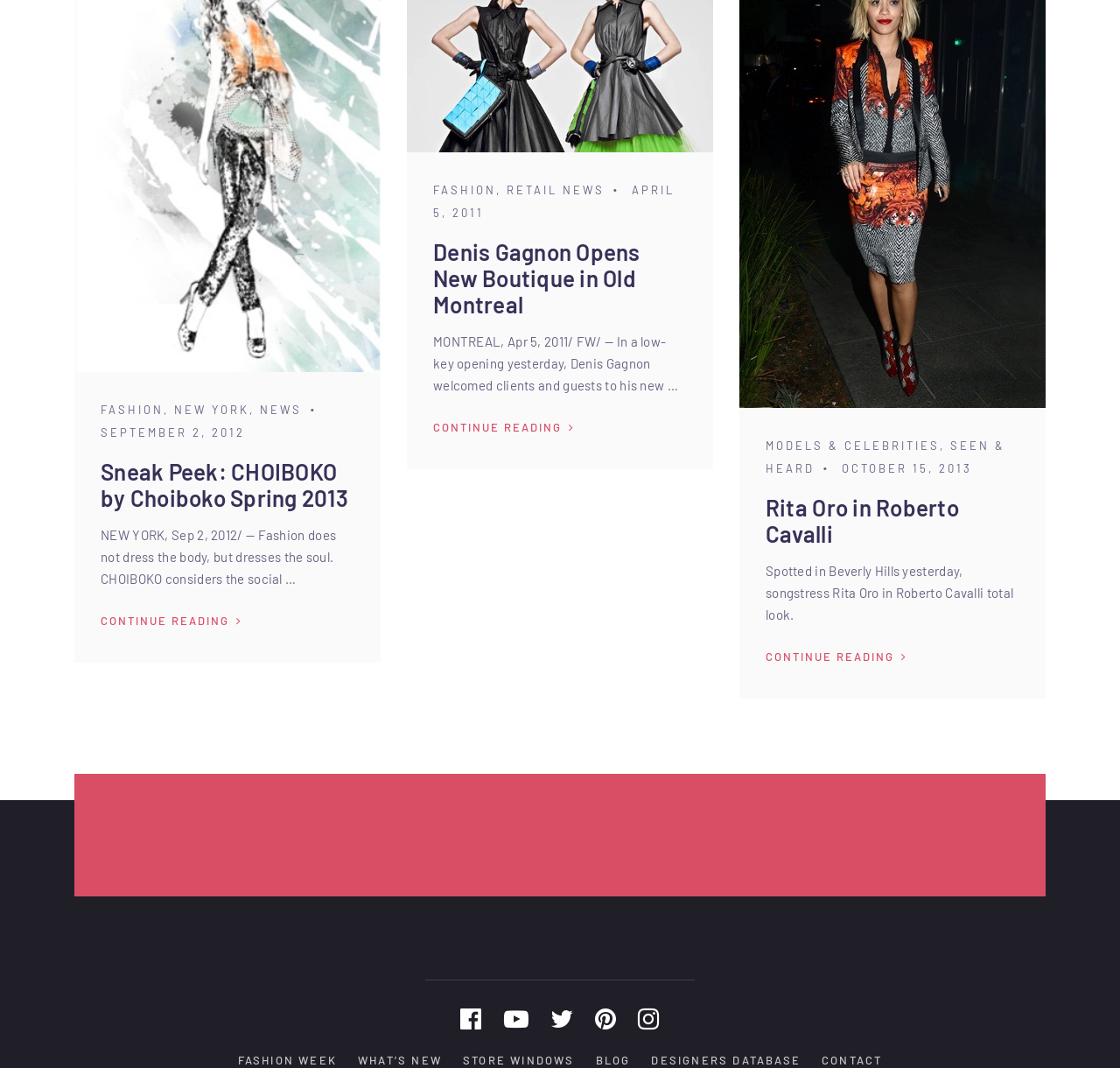Find the bounding box of the web element that fits this description: "Rita Oro in Roberto Cavalli".

[0.684, 0.462, 0.856, 0.512]